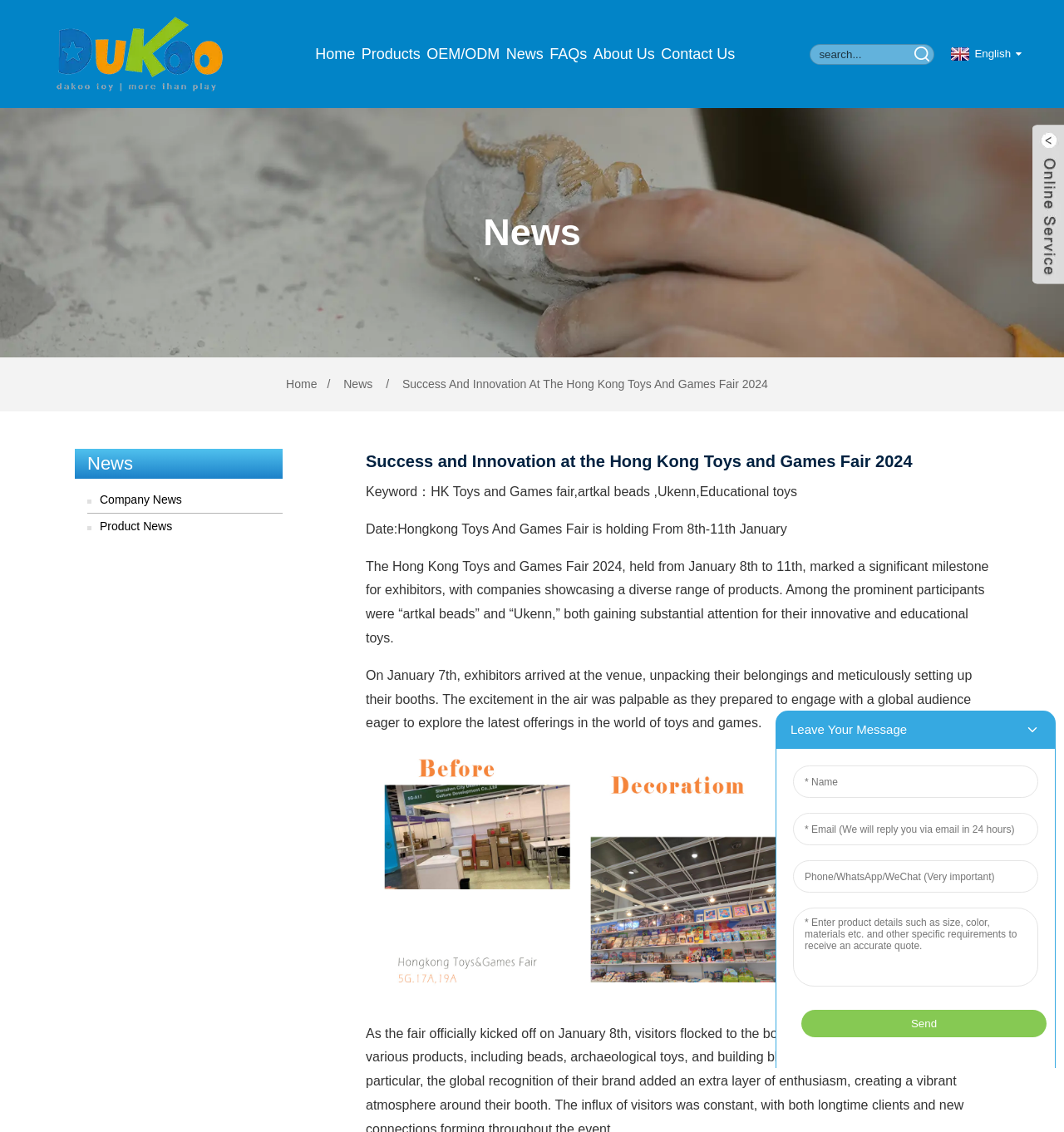Please specify the bounding box coordinates in the format (top-left x, top-left y, bottom-right x, bottom-right y), with all values as floating point numbers between 0 and 1. Identify the bounding box of the UI element described by: Contact Us

[0.62, 0.036, 0.692, 0.059]